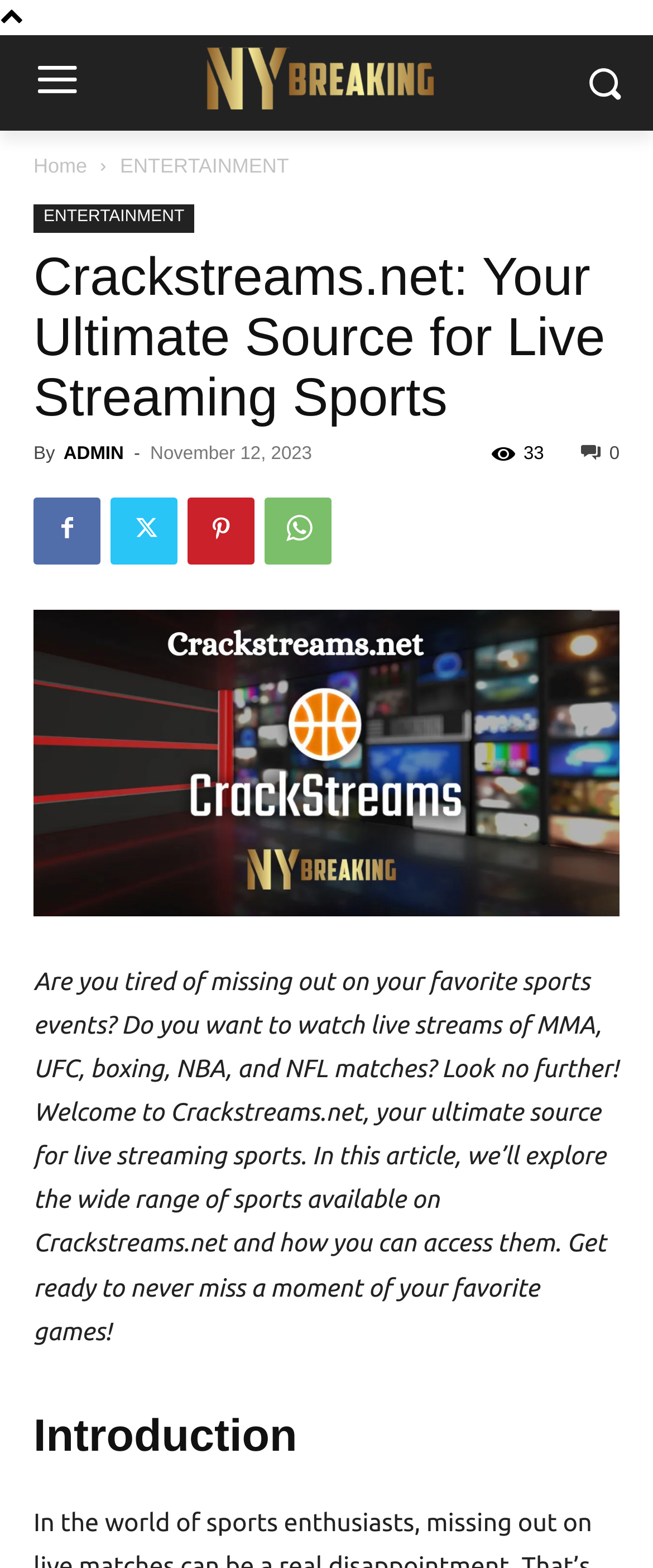Refer to the image and offer a detailed explanation in response to the question: What is the name of the website?

The name of the website can be found in the logo link at the top left corner of the webpage, which is 'Logo' and also in the link 'crackstreams.net' below the entertainment section.